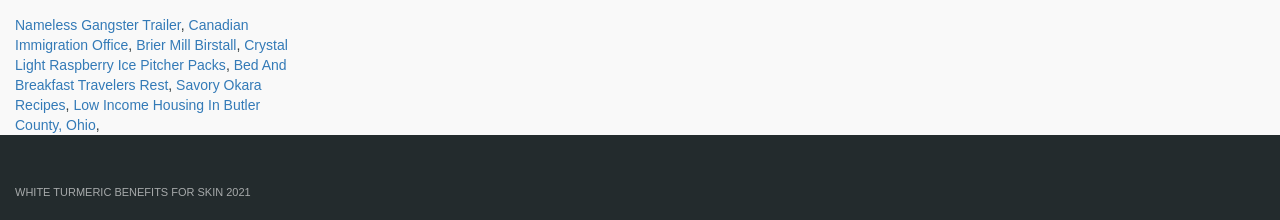Respond to the question below with a single word or phrase: What is the purpose of the commas on the page?

Separating links